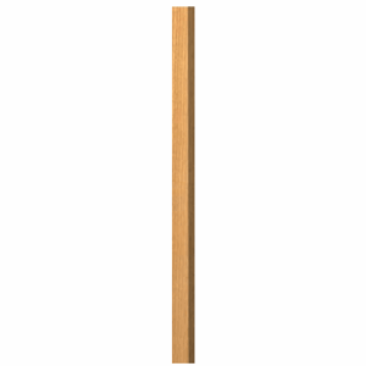What type of wood is the baluster made of?
Refer to the image and give a detailed answer to the question.

The caption states that the baluster is made from high-quality wood, and it is available in various species, including Red Oak, Poplar, Soft Maple, Cherry, and White Painted finishes.